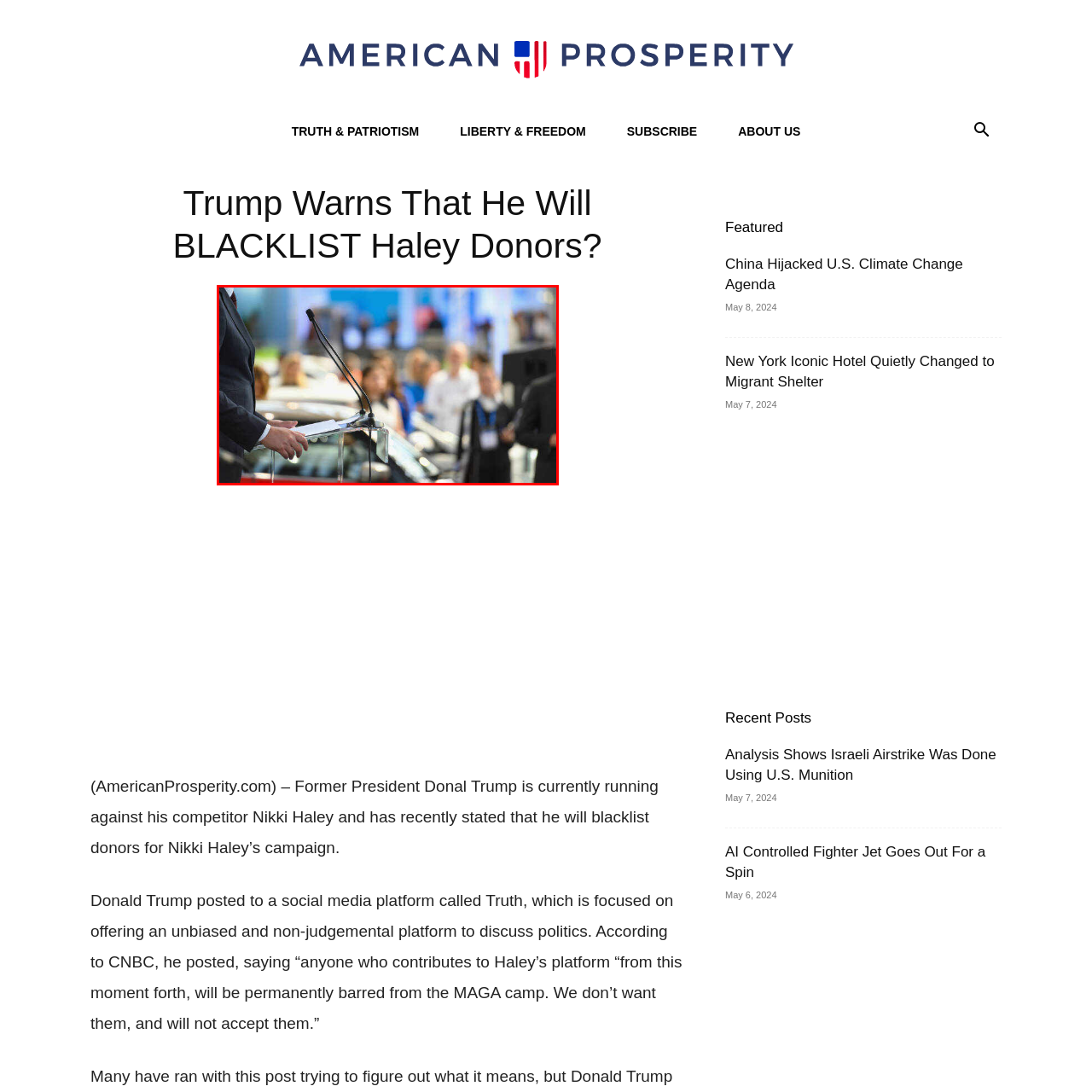What is the atmosphere of the event?
Inspect the image indicated by the red outline and answer the question with a single word or short phrase.

Lively